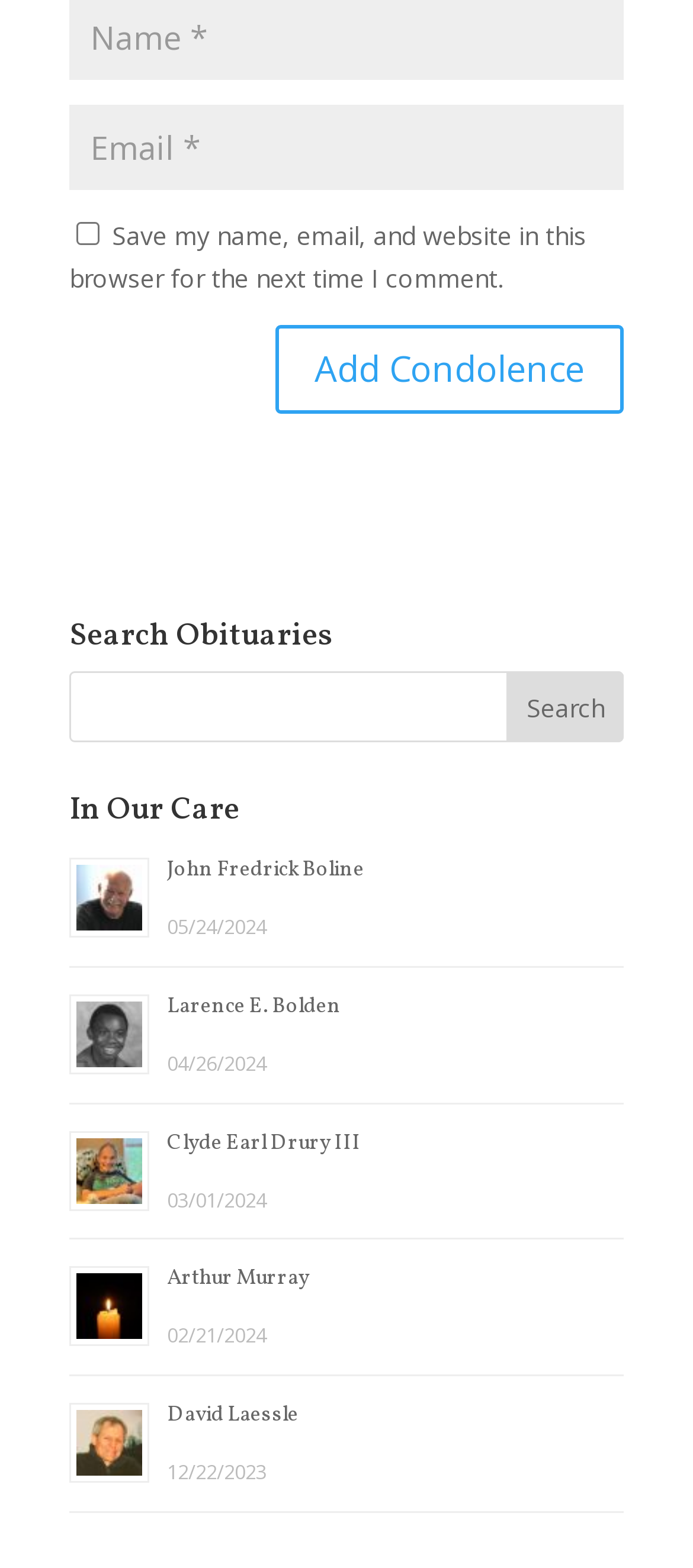Can users save their information for future comments?
Please ensure your answer to the question is detailed and covers all necessary aspects.

There is a checkbox labeled 'Save my name, email, and website in this browser for the next time I comment', which suggests that users can save their information for future comments.